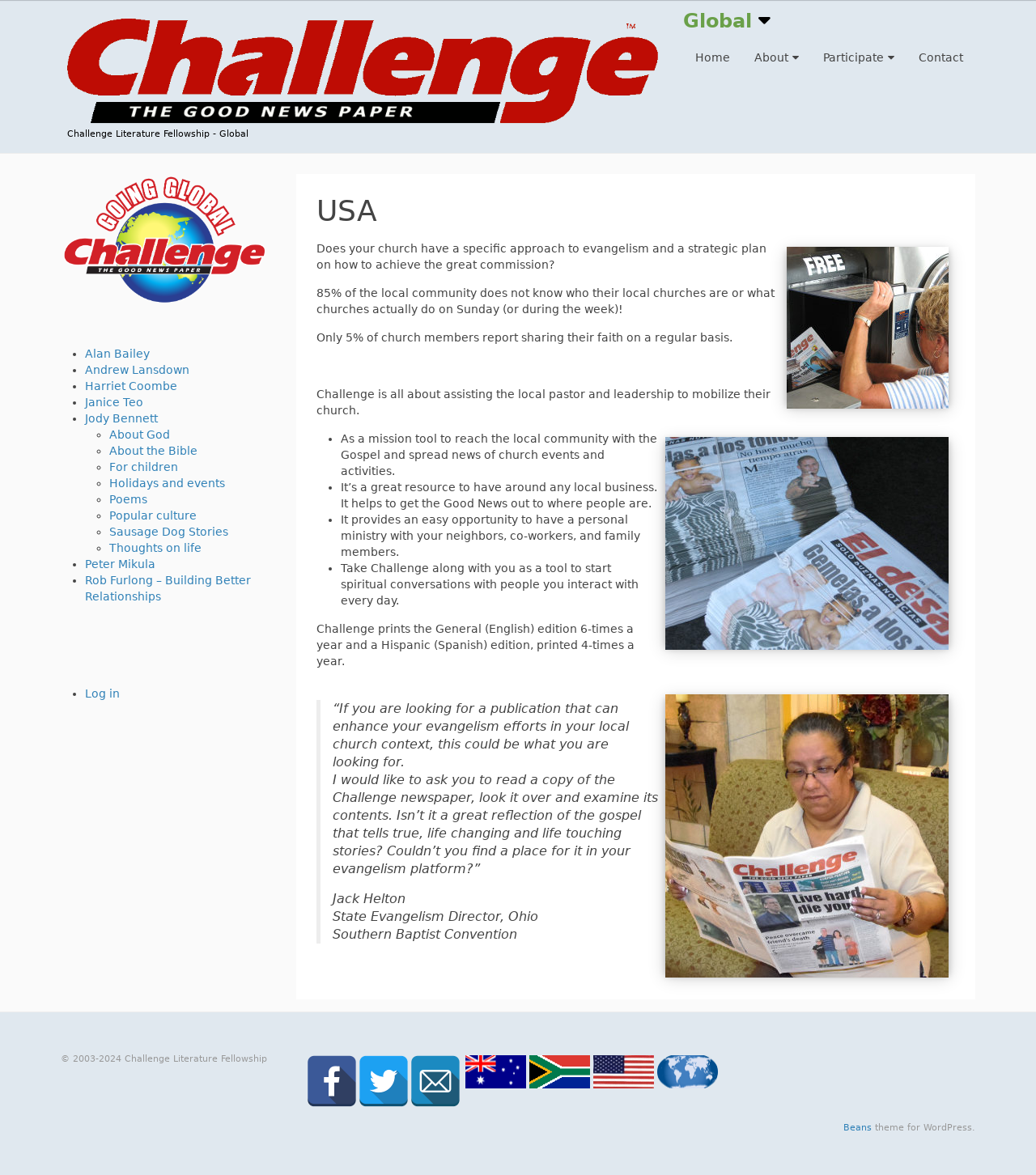Please locate the bounding box coordinates for the element that should be clicked to achieve the following instruction: "Click on the 'Home' link". Ensure the coordinates are given as four float numbers between 0 and 1, i.e., [left, top, right, bottom].

[0.659, 0.035, 0.716, 0.063]